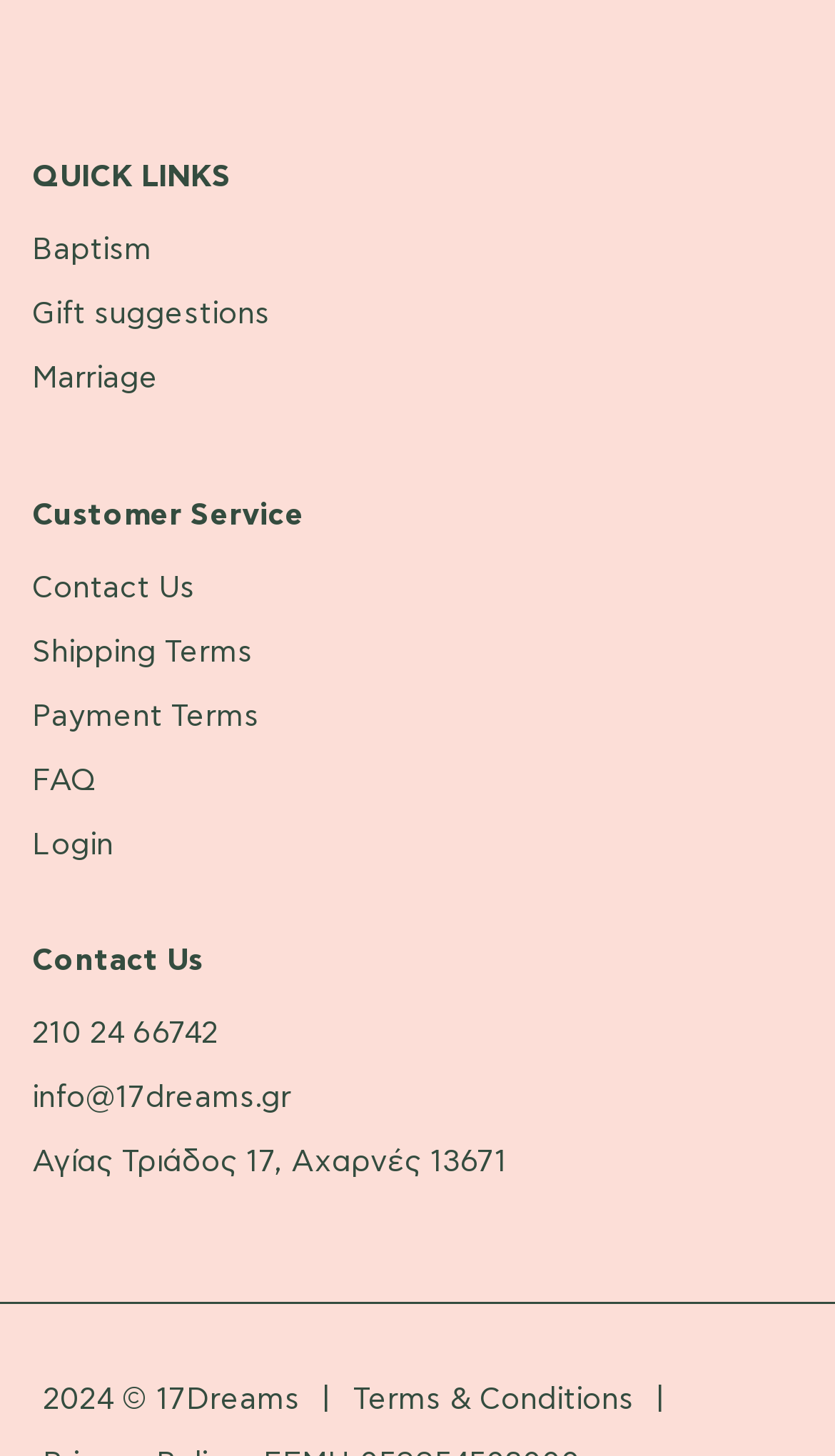Determine the bounding box coordinates of the area to click in order to meet this instruction: "Learn about the organization's mission".

None